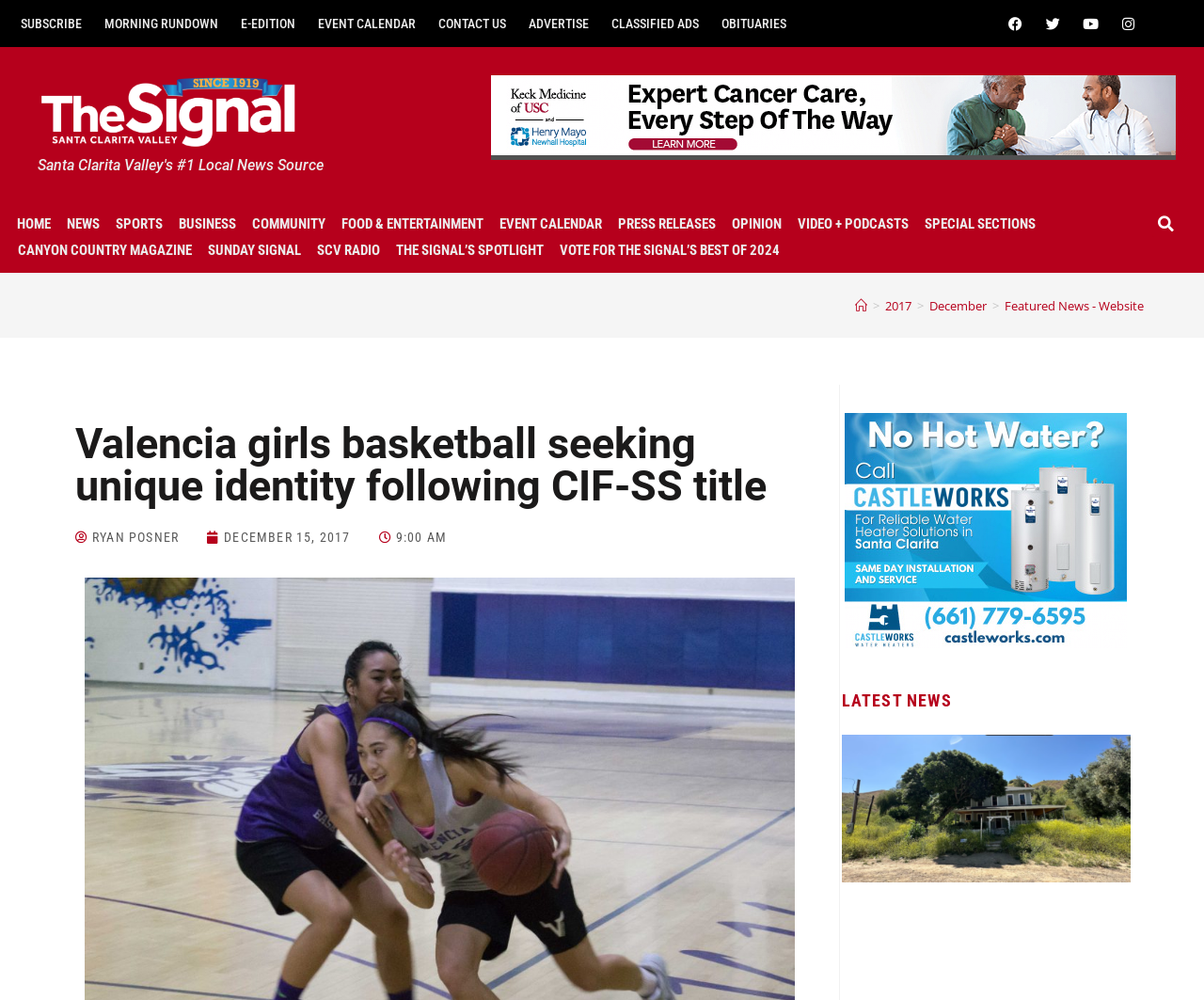Determine the bounding box coordinates of the region to click in order to accomplish the following instruction: "Search for something". Provide the coordinates as four float numbers between 0 and 1, specifically [left, top, right, bottom].

[0.951, 0.211, 0.985, 0.237]